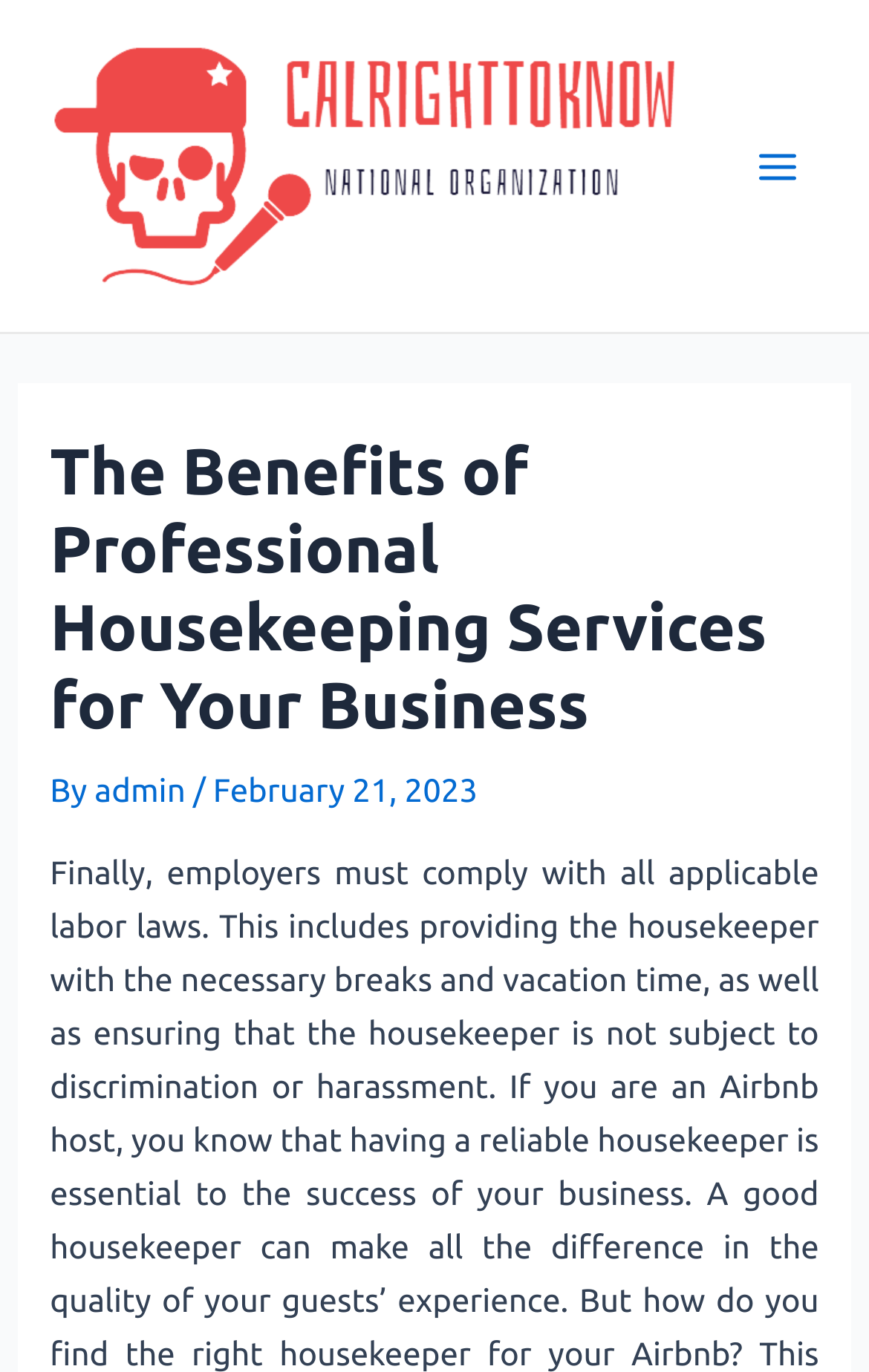Provide a short, one-word or phrase answer to the question below:
When was the article published?

February 21, 2023